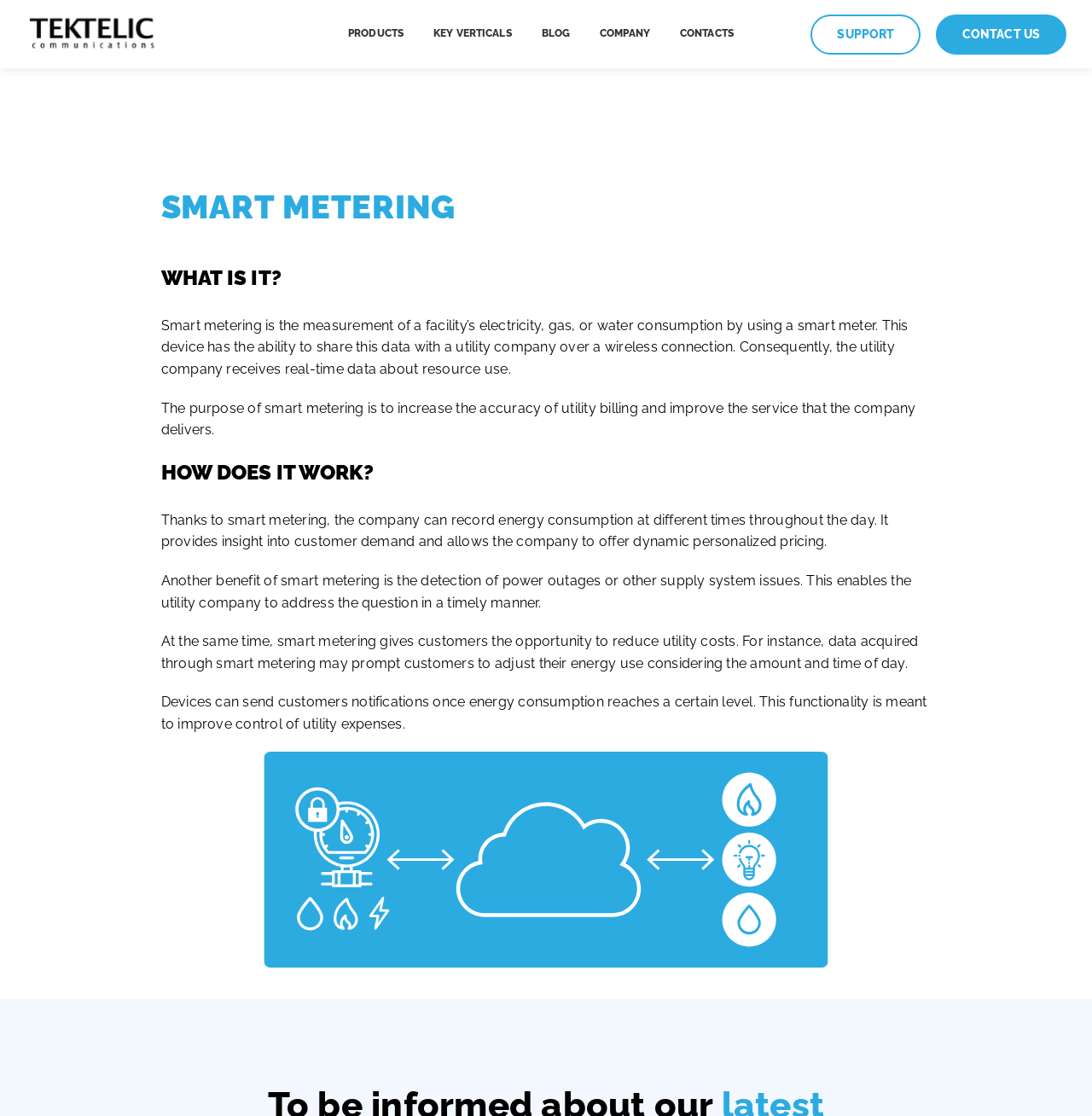Provide a thorough description of the webpage's content and layout.

This webpage is about explaining what Smart Metering is and how it works. At the top left corner, there is a TEKTELIC logo, which is an image linked to the company's website. 

Below the logo, there is a main navigation menu that spans across the top of the page, containing links to various sections such as PRODUCTS, KEY VERTICALS, BLOG, COMPANY, CONTACTS, SUPPORT, and CONTACT US.

The main content of the page is divided into two sections: SMART METERING and its subheadings WHAT IS IT? and HOW DOES IT WORK?. The SMART METERING heading is centered at the top of the main content area.

Under the WHAT IS IT? subheading, there are two paragraphs of text that explain the concept of smart metering, its purpose, and how it works. The text is positioned on the left side of the page, leaving some space on the right.

The HOW DOES IT WORK? section is also on the left side of the page, with three paragraphs of text that provide more details about the benefits of smart metering, such as dynamic pricing, detection of power outages, and customer control over utility expenses.

Below the text, there is an image figure that takes up most of the width of the page, likely illustrating the concept of smart metering.